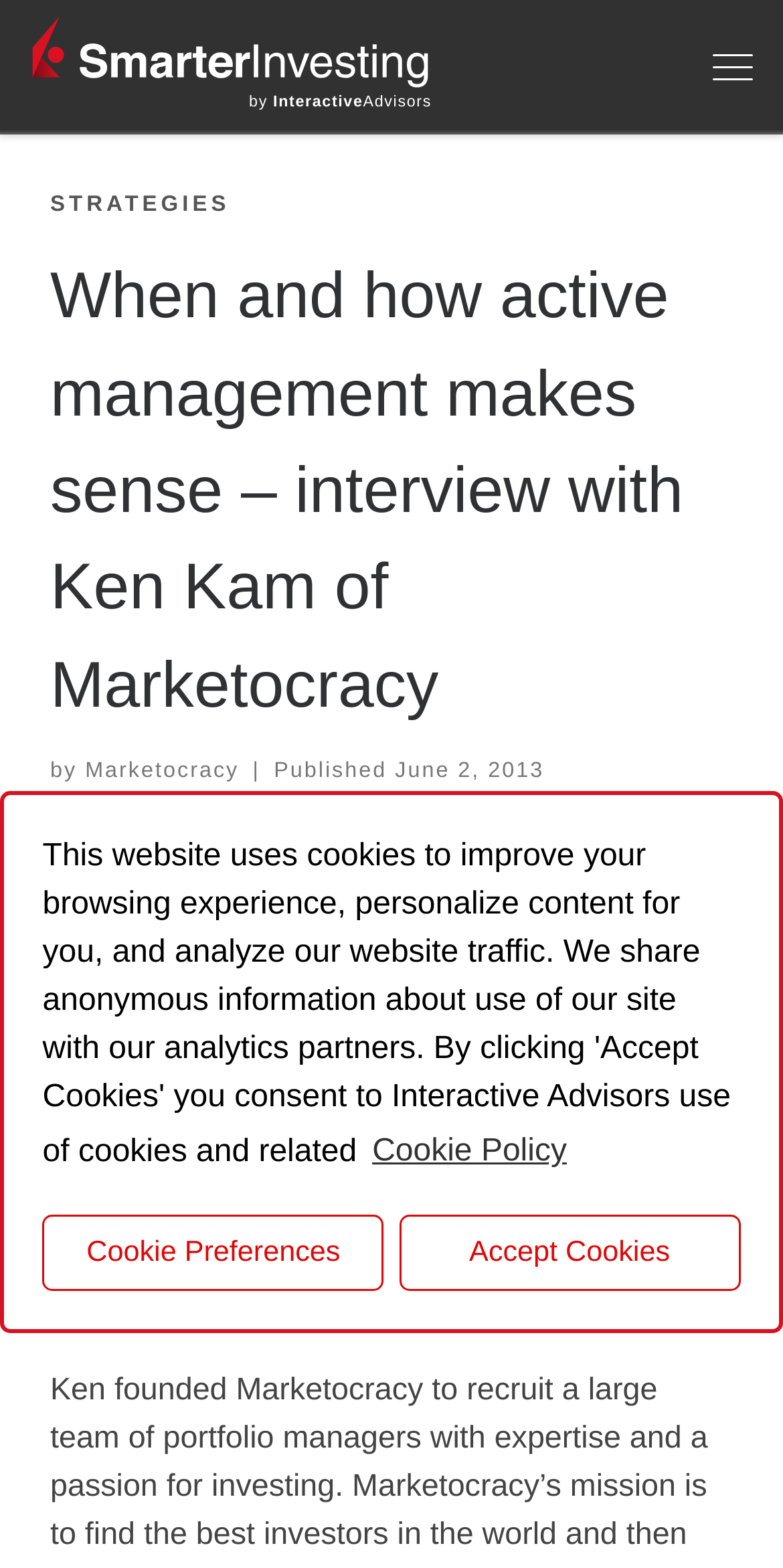Bounding box coordinates are given in the format (top-left x, top-left y, bottom-right x, bottom-right y). All values should be floating point numbers between 0 and 1. Provide the bounding box coordinate for the UI element described as: June 2, 2013

[0.504, 0.484, 0.695, 0.499]